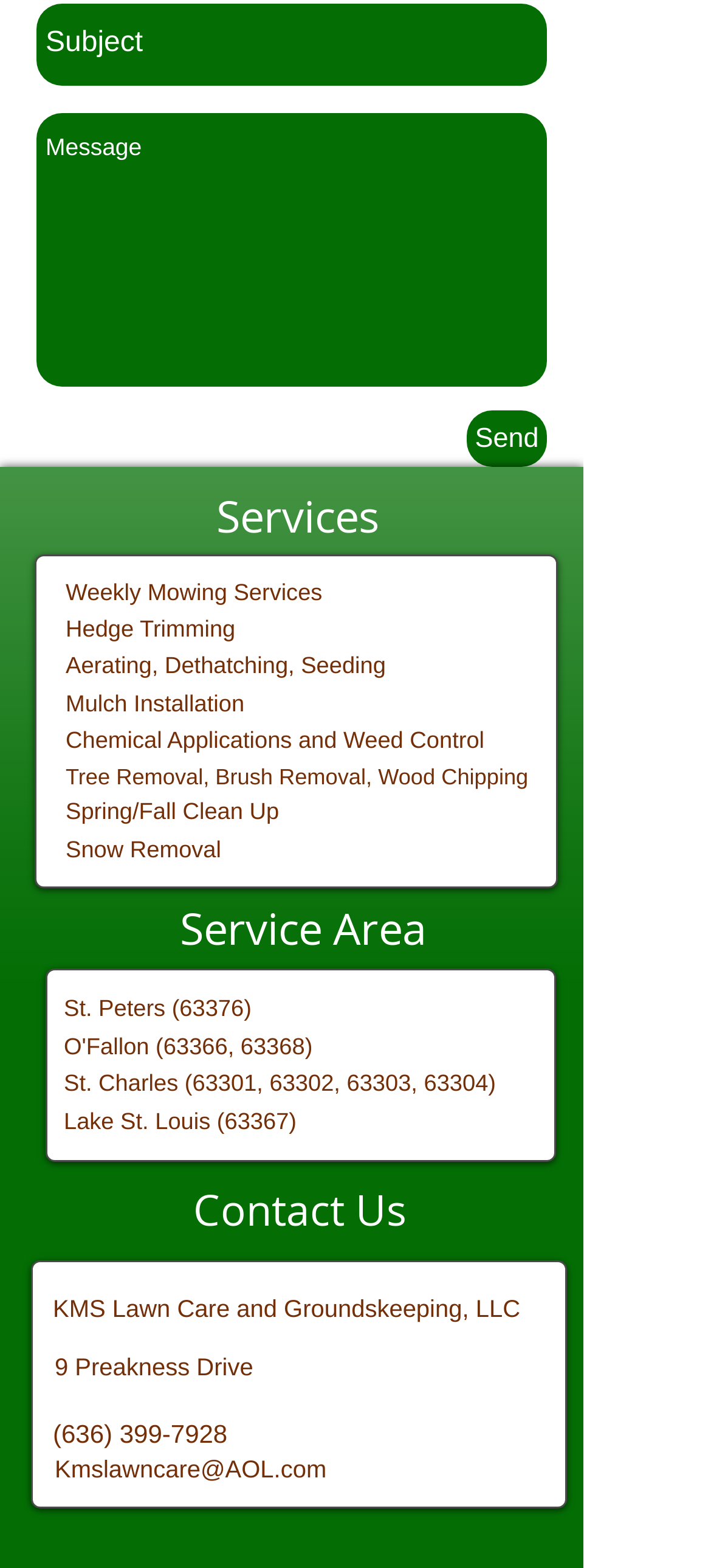Determine the bounding box of the UI component based on this description: "Send". The bounding box coordinates should be four float values between 0 and 1, i.e., [left, top, right, bottom].

[0.656, 0.262, 0.769, 0.298]